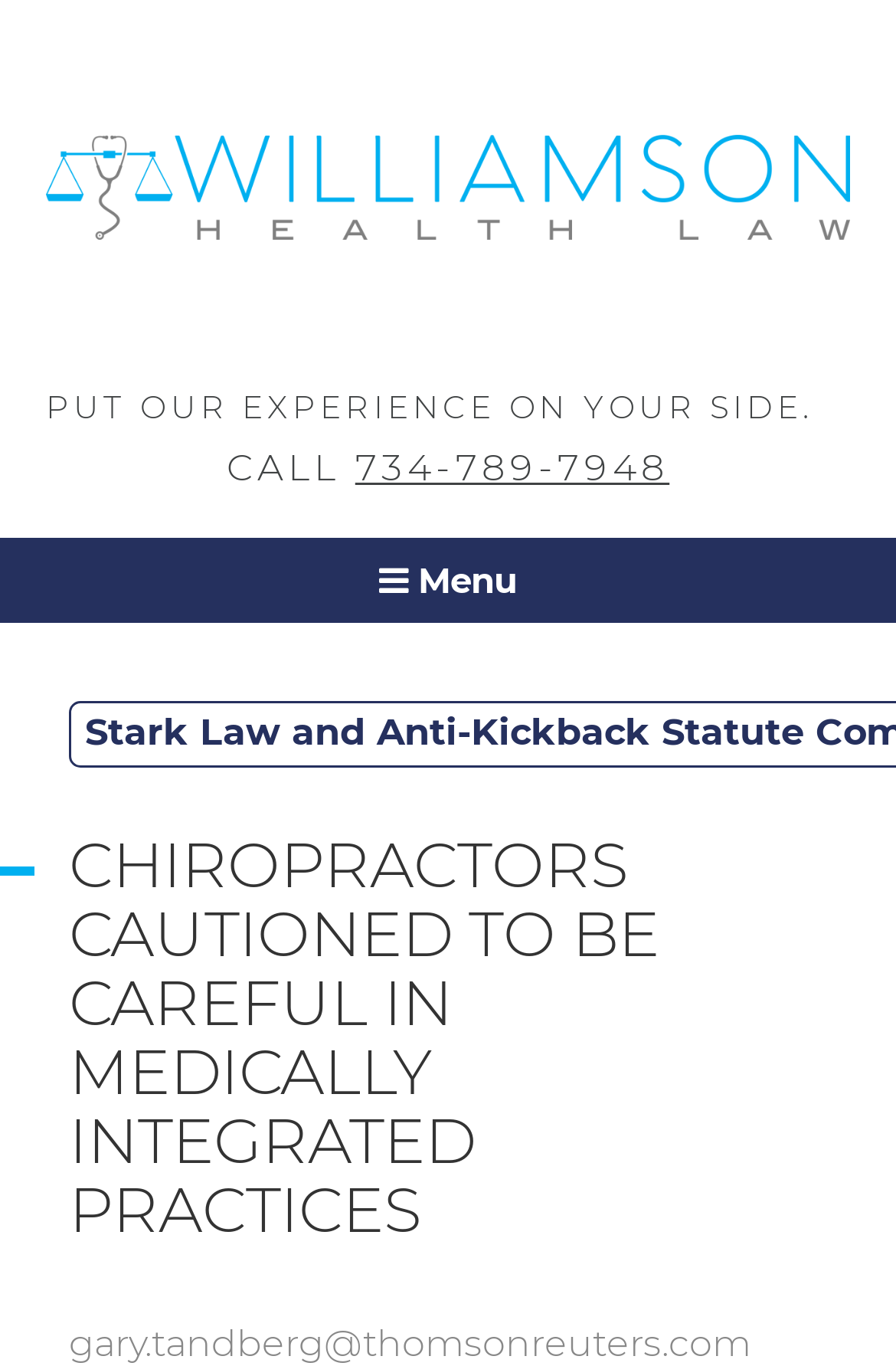Locate and provide the bounding box coordinates for the HTML element that matches this description: "alt="Williamson Health Law, PLLC"".

[0.051, 0.119, 0.949, 0.151]